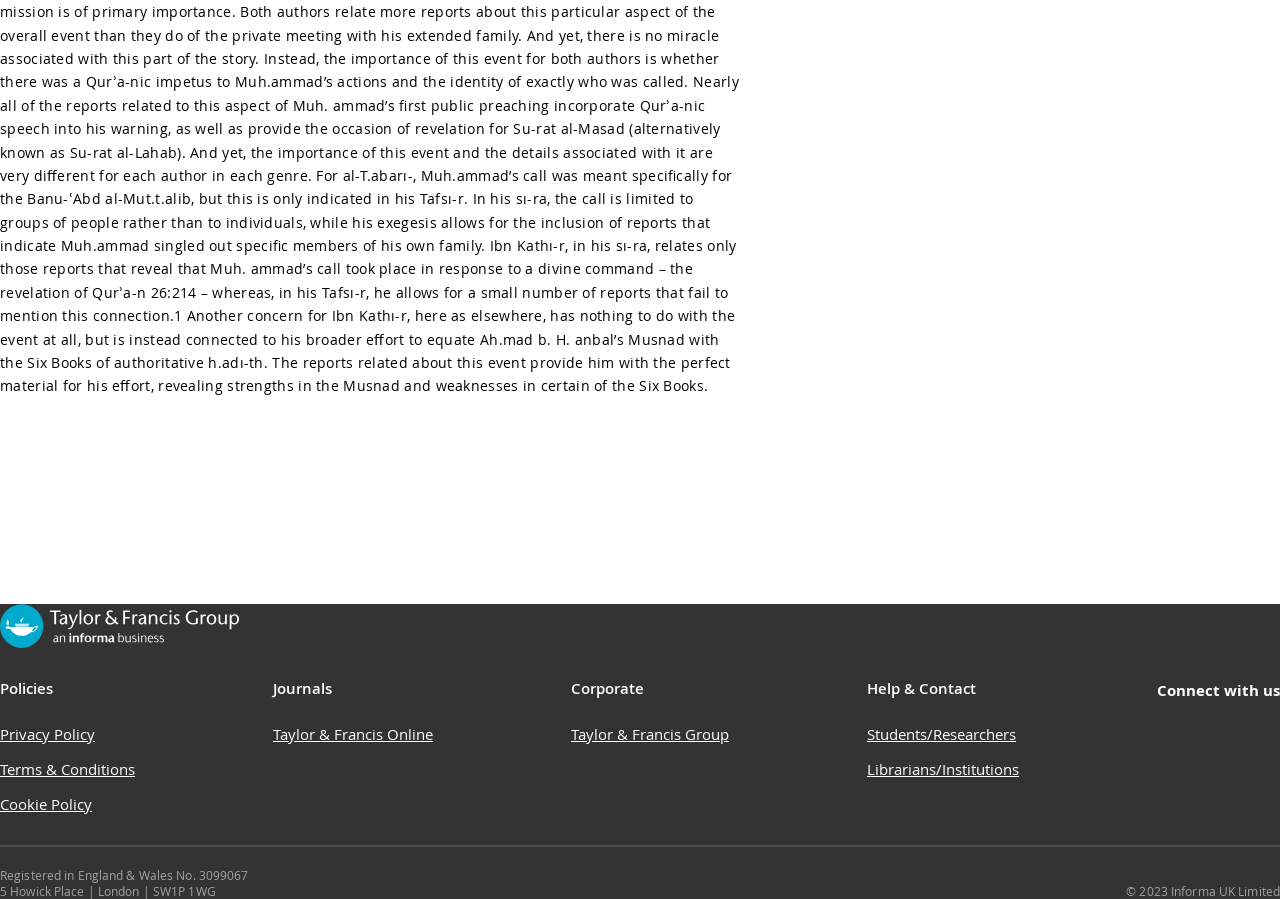Identify and provide the bounding box coordinates of the UI element described: "Taylor & Francis Group Logo". The coordinates should be formatted as [left, top, right, bottom], with each number being a float between 0 and 1.

[0.0, 0.705, 0.188, 0.725]